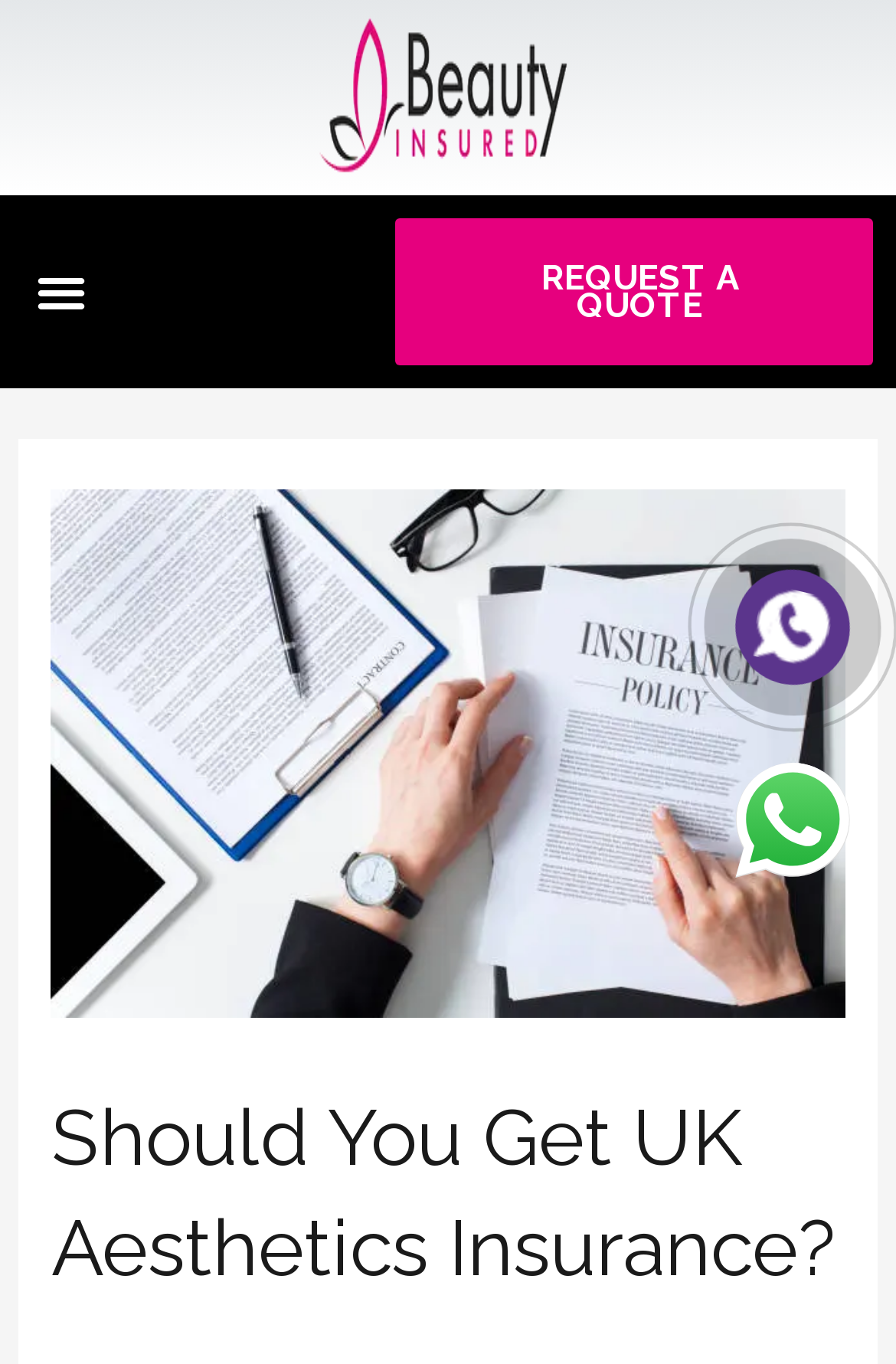What is the purpose of the 'REQUEST A QUOTE' link?
Please provide a single word or phrase in response based on the screenshot.

To request a quote